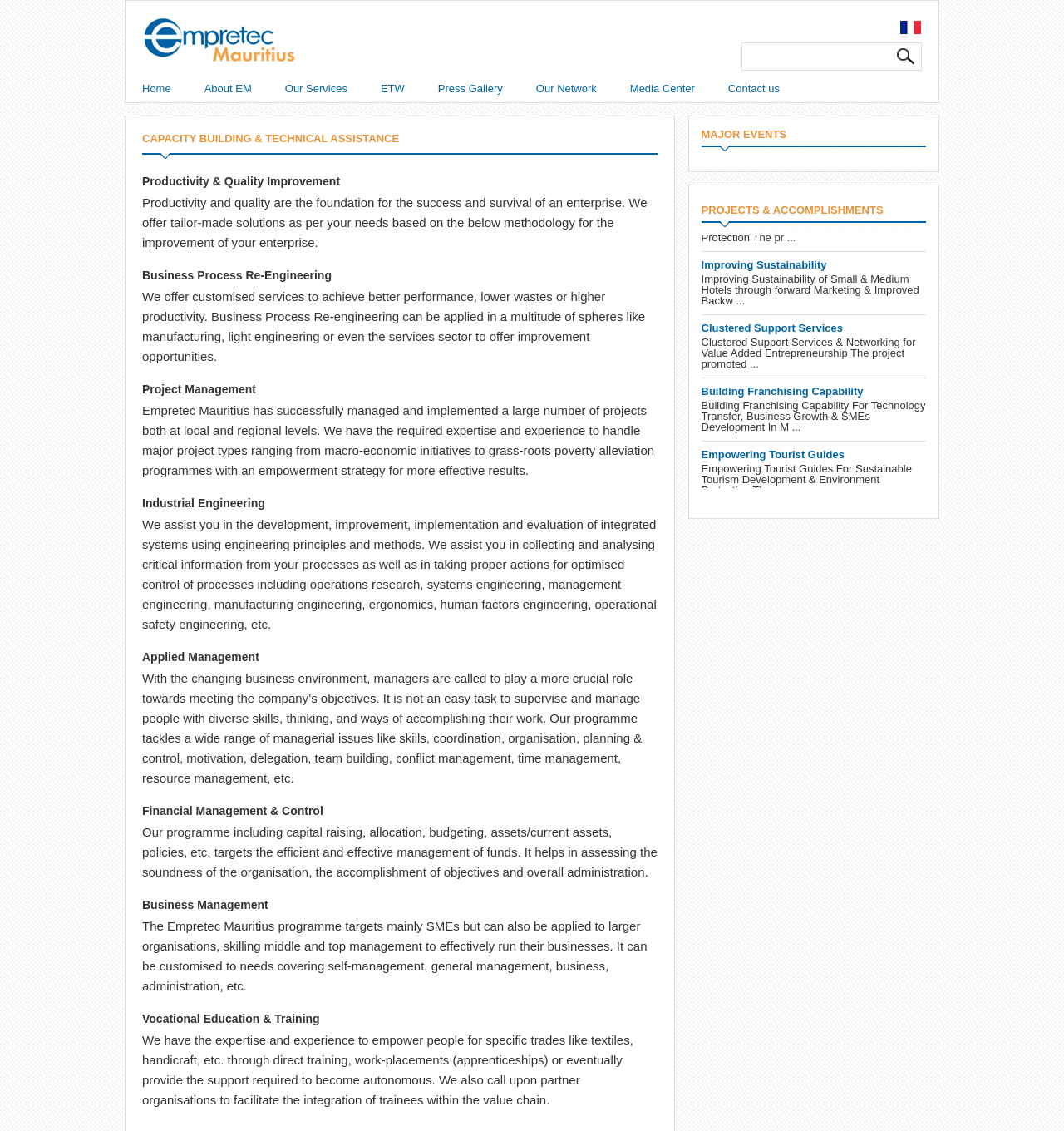Analyze the image and give a detailed response to the question:
What is the main service offered by Empretec Mauritius?

Based on the webpage, the main service offered by Empretec Mauritius is Capacity Building & Technical Assistance, which is evident from the heading 'CAPACITY BUILDING & TECHNICAL ASSISTANCE' and the various subheadings and descriptions that follow, such as Productivity & Quality Improvement, Business Process Re-Engineering, Project Management, and others.